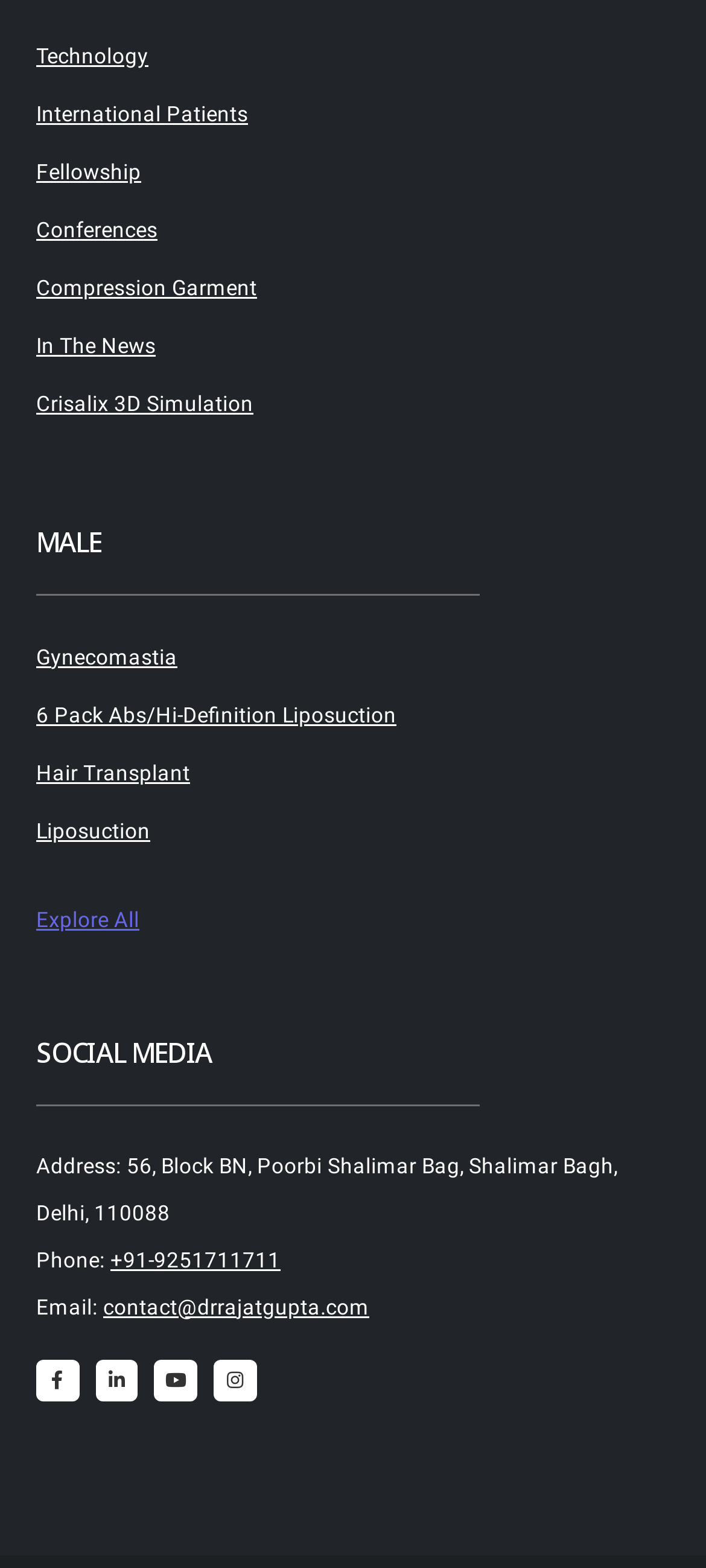Please identify the bounding box coordinates of the element that needs to be clicked to execute the following command: "Search for a topic". Provide the bounding box using four float numbers between 0 and 1, formatted as [left, top, right, bottom].

None